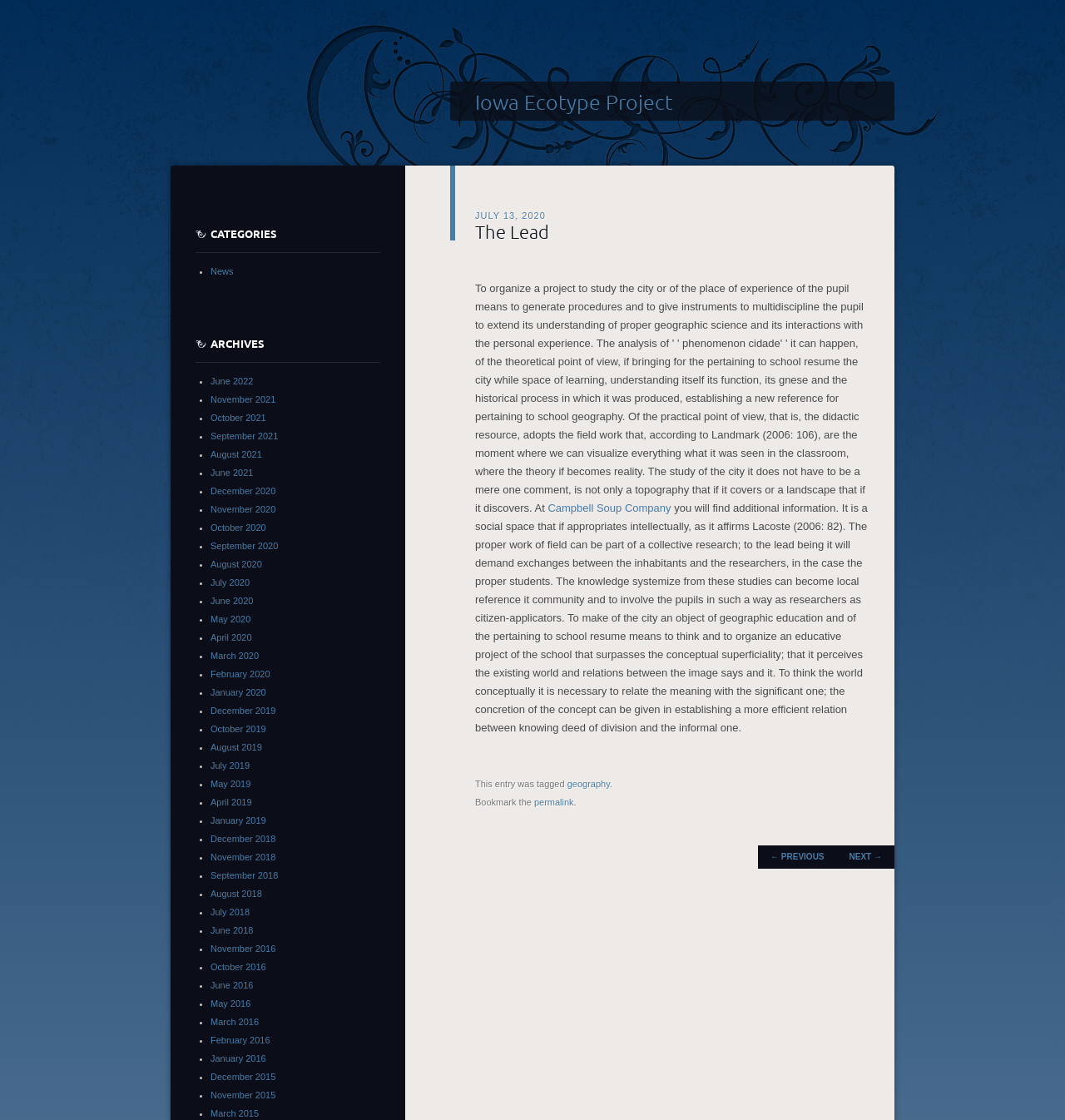Identify the bounding box coordinates of the area that should be clicked in order to complete the given instruction: "click the link to JULY 13, 2020". The bounding box coordinates should be four float numbers between 0 and 1, i.e., [left, top, right, bottom].

[0.446, 0.188, 0.512, 0.197]